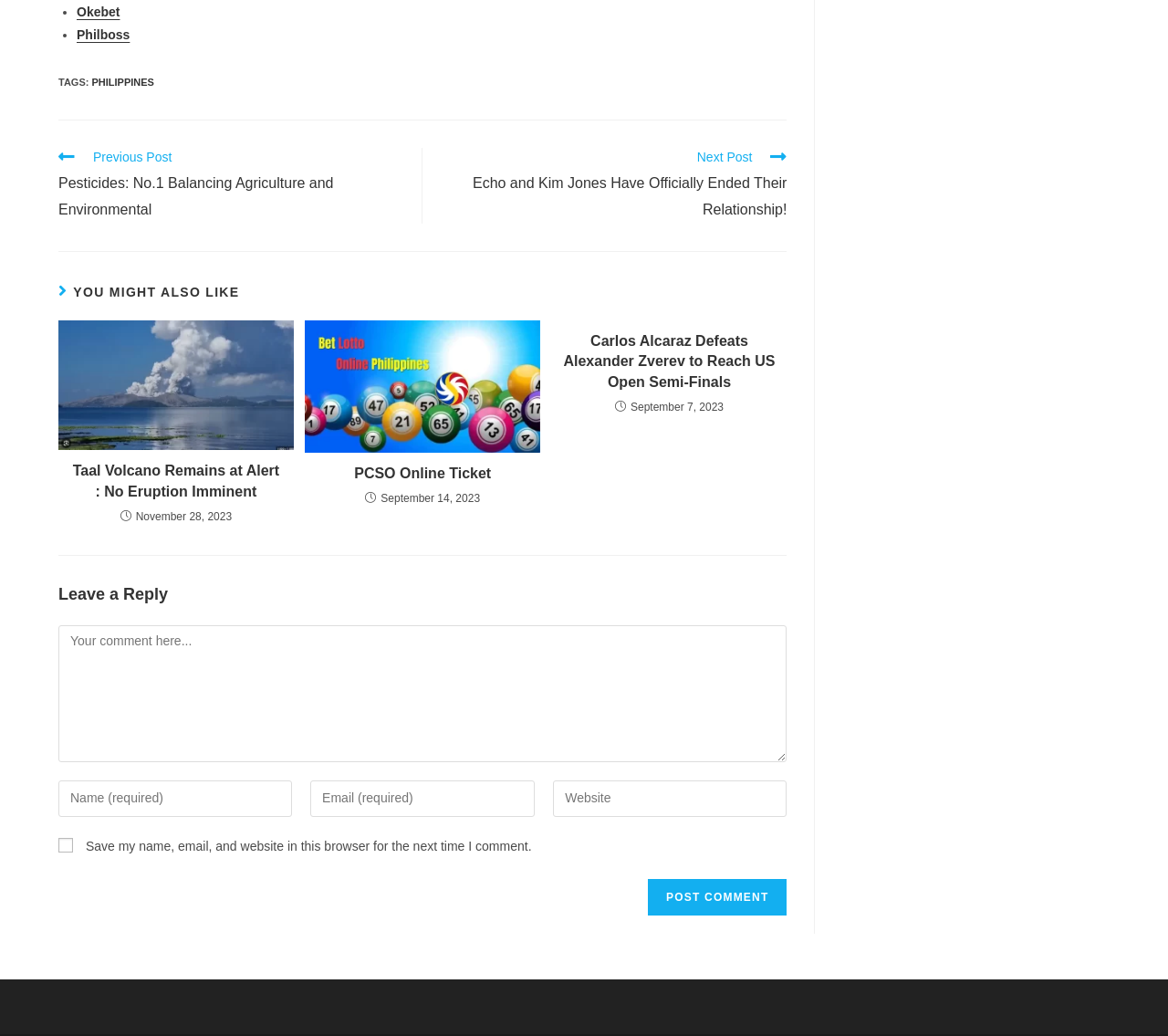Refer to the image and provide an in-depth answer to the question: 
What is the date of the article 'PCSO Online Ticket'?

The article 'PCSO Online Ticket' has a time element with bounding box coordinates [0.313, 0.475, 0.411, 0.488] containing the StaticText 'September 14, 2023', which indicates the date of the article.